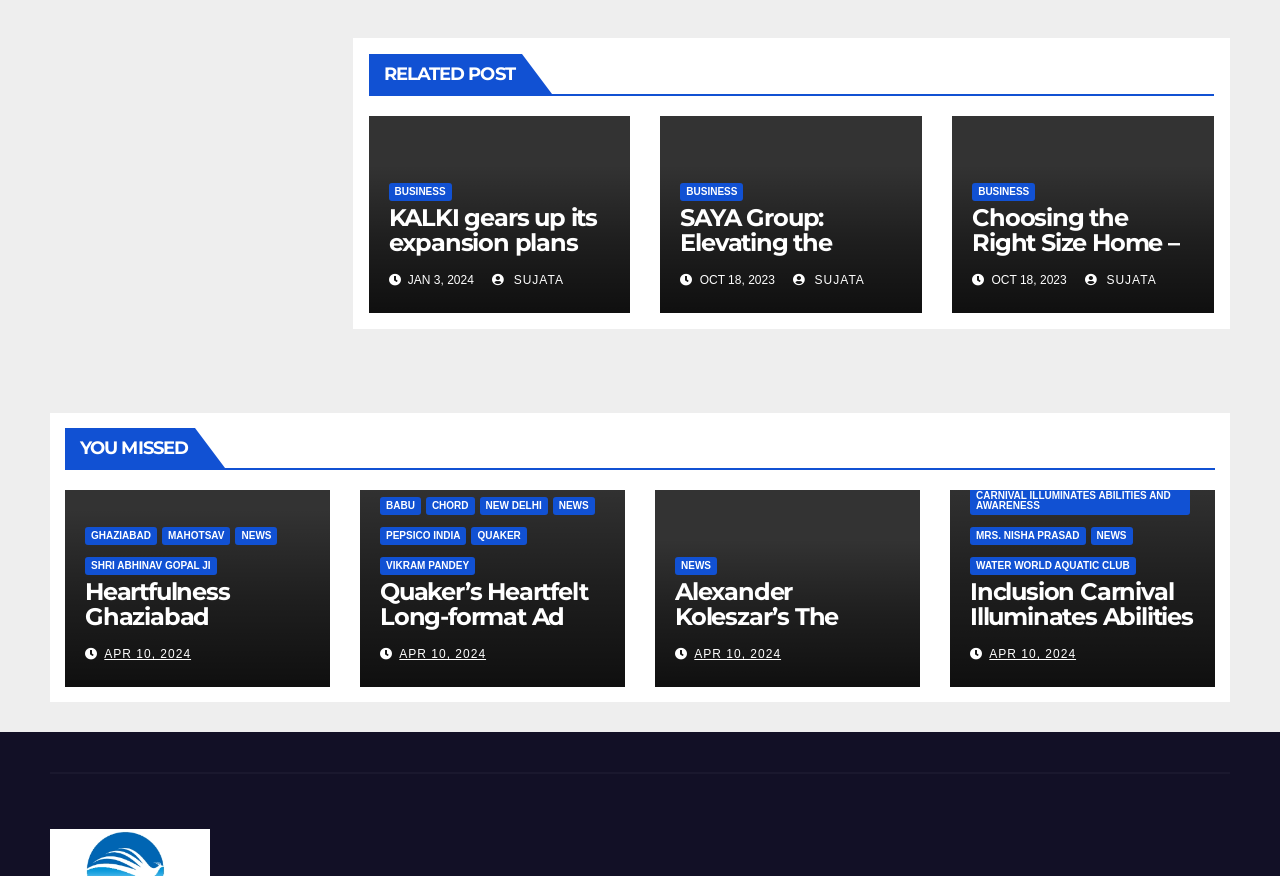Indicate the bounding box coordinates of the clickable region to achieve the following instruction: "View 'SAYA Group: Elevating the Indian Real Estate Landscape with Navratri Offers'."

[0.532, 0.234, 0.705, 0.293]